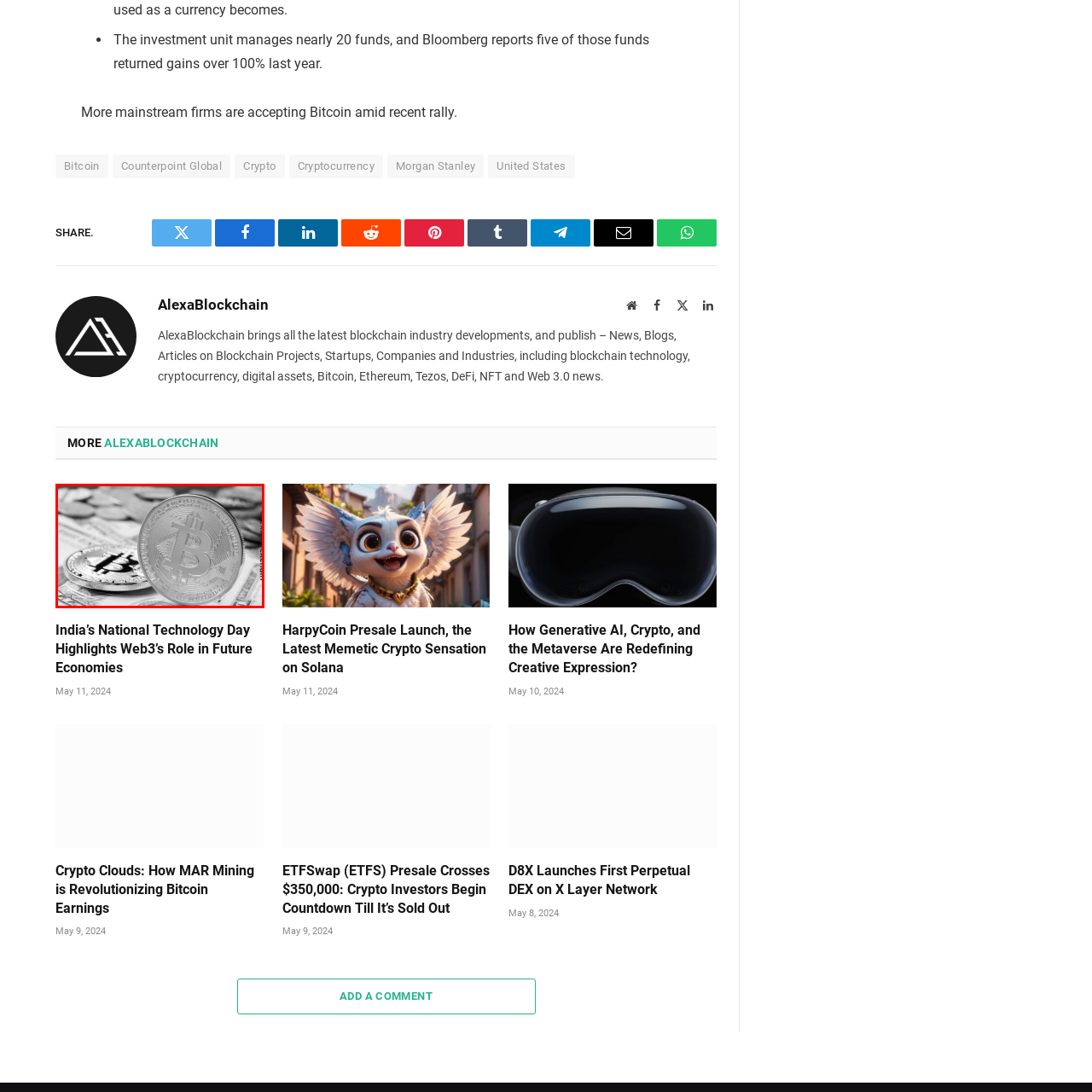Provide an in-depth description of the scene highlighted by the red boundary in the image.

The image features a prominent silver Bitcoin coin resting atop a background of various denominations of U.S. currency. The scene encapsulates the essence of cryptocurrency as an emerging financial asset, represented by the well-known Bitcoin symbol emblazoned on the coin. The juxtaposition of the digital currency with traditional cash signifies the growing acceptance and integration of cryptocurrencies into mainstream finance. This visual reinforces discussions around the impact and potential of cryptocurrencies like Bitcoin in today's financial landscape, particularly in light of recent trends and events influencing market dynamics.